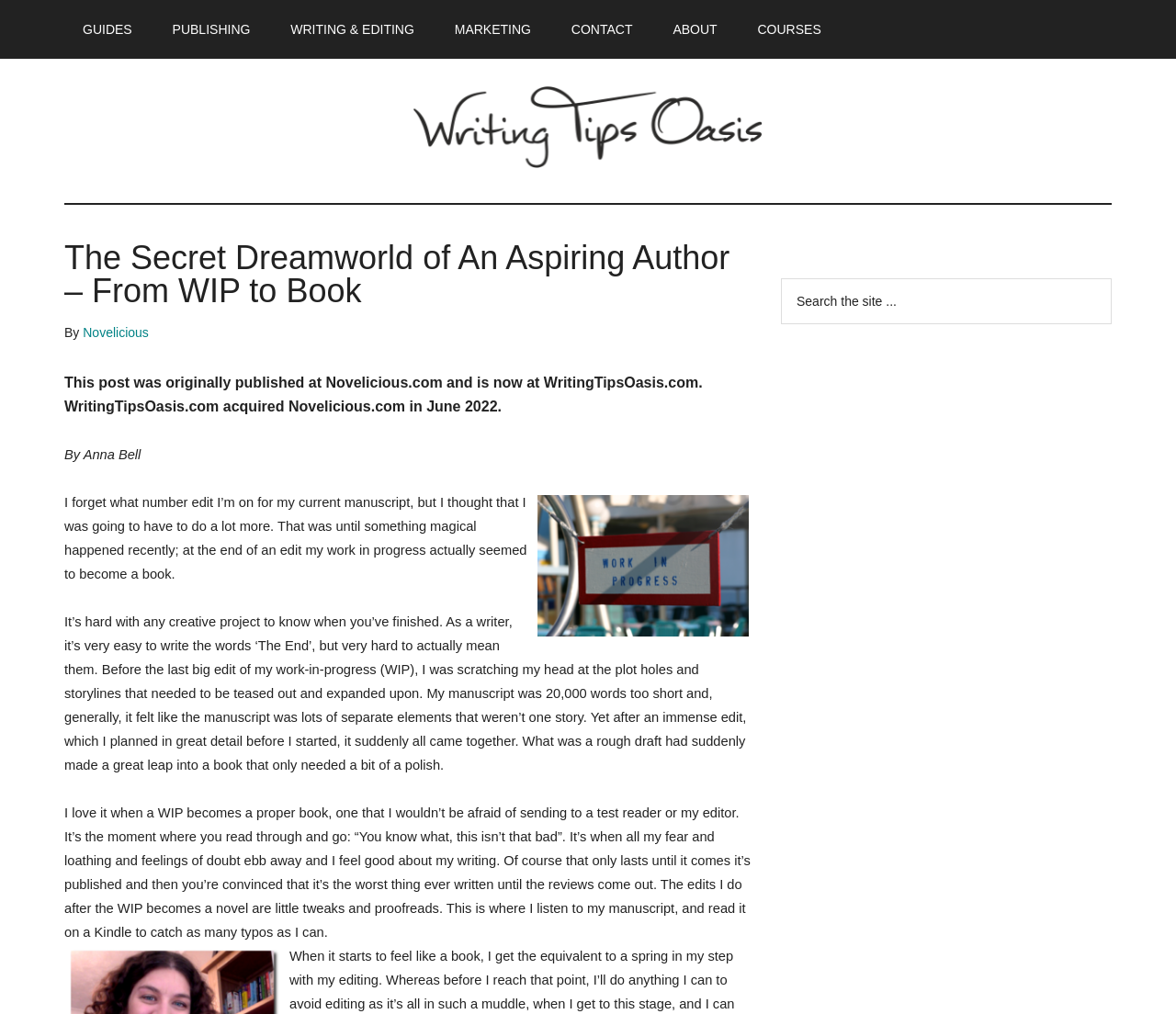Generate an in-depth caption that captures all aspects of the webpage.

The webpage is about writing and publishing books, with a focus on helping writers. At the top, there is a navigation menu with links to guides, publishing, writing and editing, marketing, contact, about, and courses. Below the navigation menu, there is a logo of "Writing Tips Oasis" with a link to the website and an image of the logo.

The main content of the webpage is an article titled "The Secret Dreamworld of An Aspiring Author – From WIP to Book". The article is written by Anna Bell and was originally published on Novelicious.com, which was acquired by WritingTipsOasis.com in June 2022. The article discusses the author's experience of editing her manuscript and how it transformed from a rough draft to a complete book.

The article is divided into several paragraphs, with the first paragraph describing the author's struggle to finish her manuscript and how she felt it was incomplete. The second paragraph explains how the author planned and executed a detailed edit, which resulted in a significant improvement in the manuscript. The third paragraph describes the author's feelings of accomplishment and relief when the manuscript became a complete book.

On the right side of the webpage, there is a primary sidebar with a search box and a button to search the site. The sidebar also has a heading "Primary Sidebar" at the top.

There are several links and images throughout the webpage, including a link to "Novelicious" and an image of "Work in Progress". The webpage has a clean and organized layout, making it easy to read and navigate.